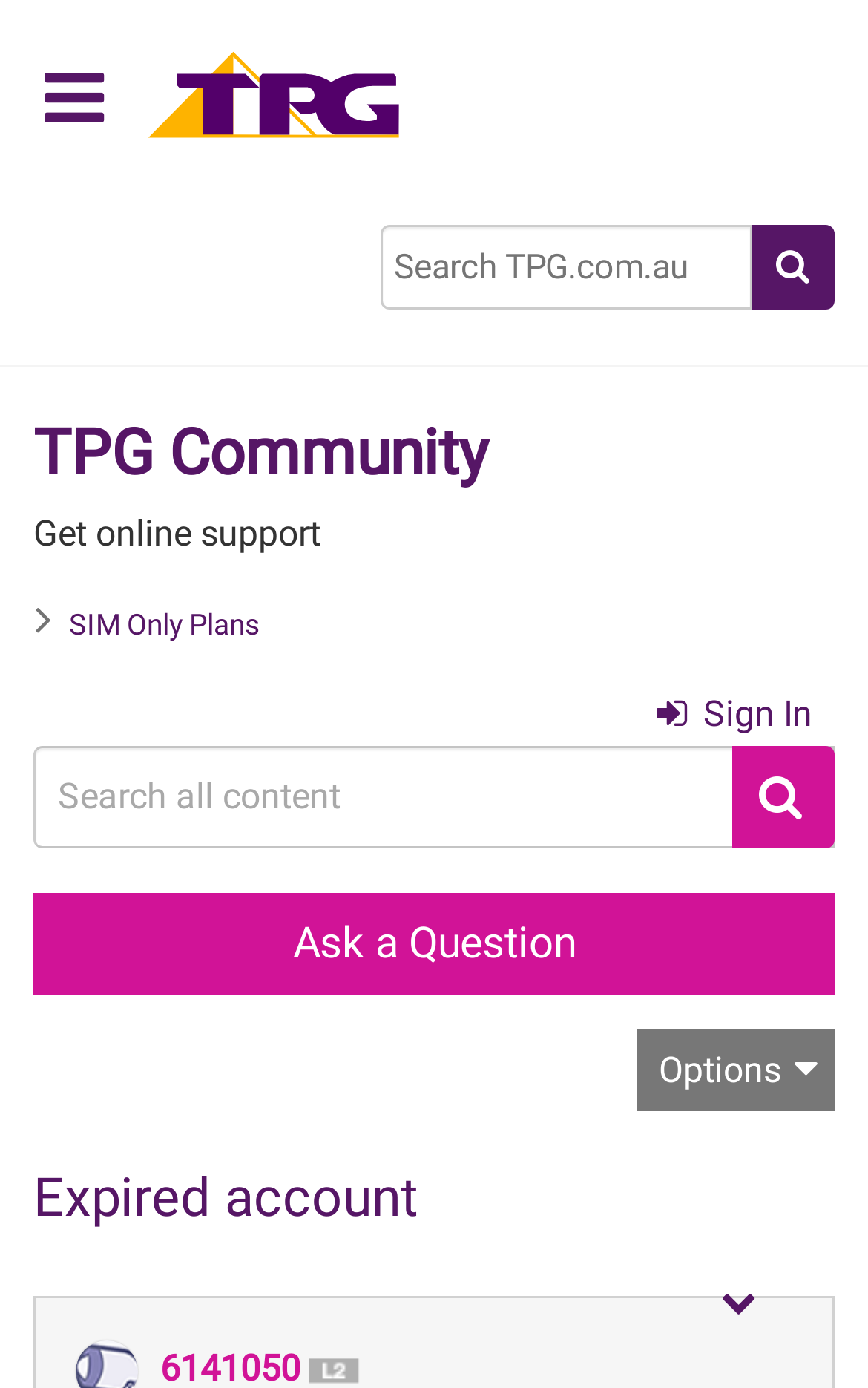Determine the bounding box coordinates of the clickable element to complete this instruction: "Go to home page". Provide the coordinates in the format of four float numbers between 0 and 1, [left, top, right, bottom].

[0.162, 0.061, 0.469, 0.092]